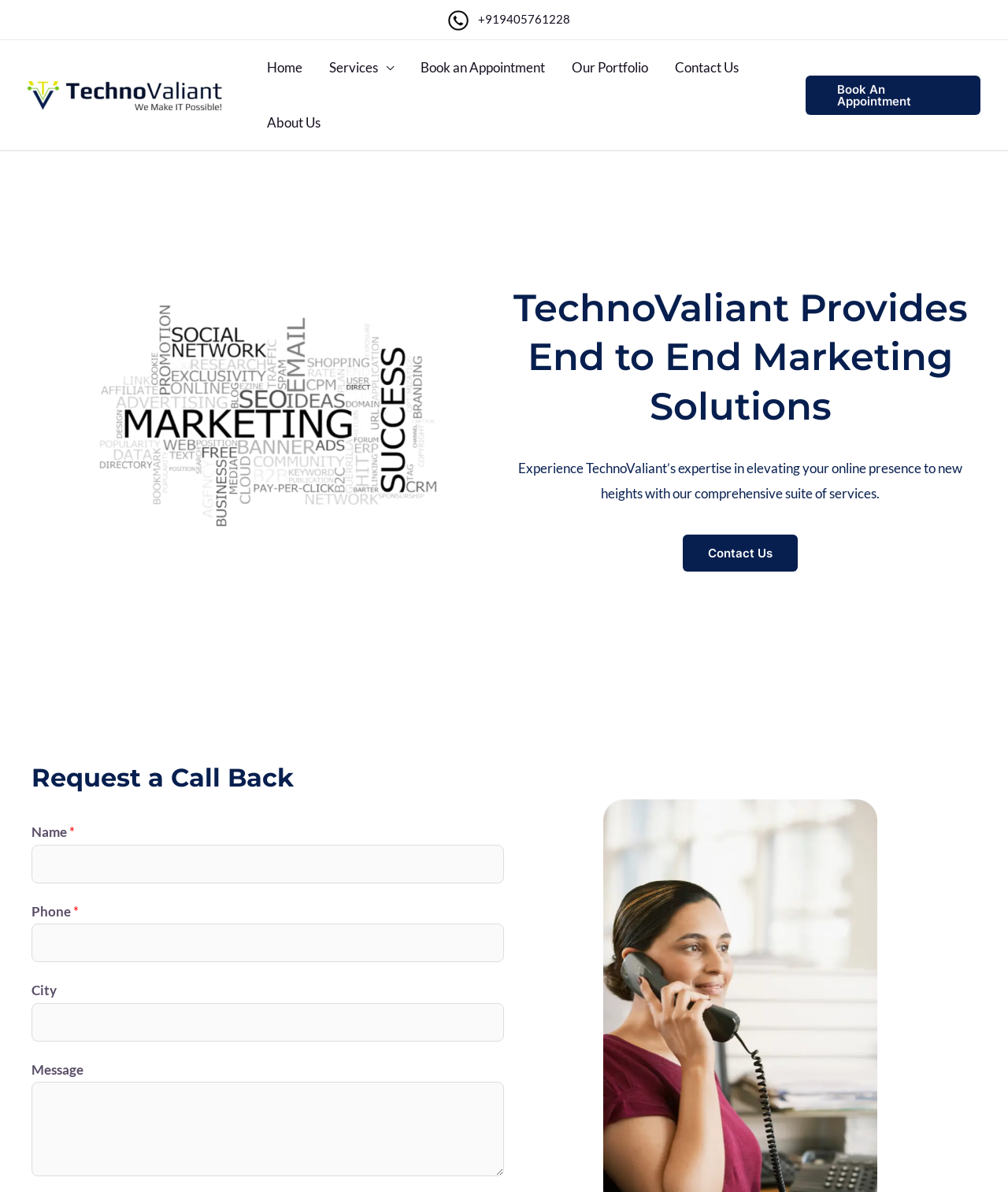Identify the bounding box coordinates of the section that should be clicked to achieve the task described: "Enter your phone number in the input field".

[0.031, 0.775, 0.5, 0.807]